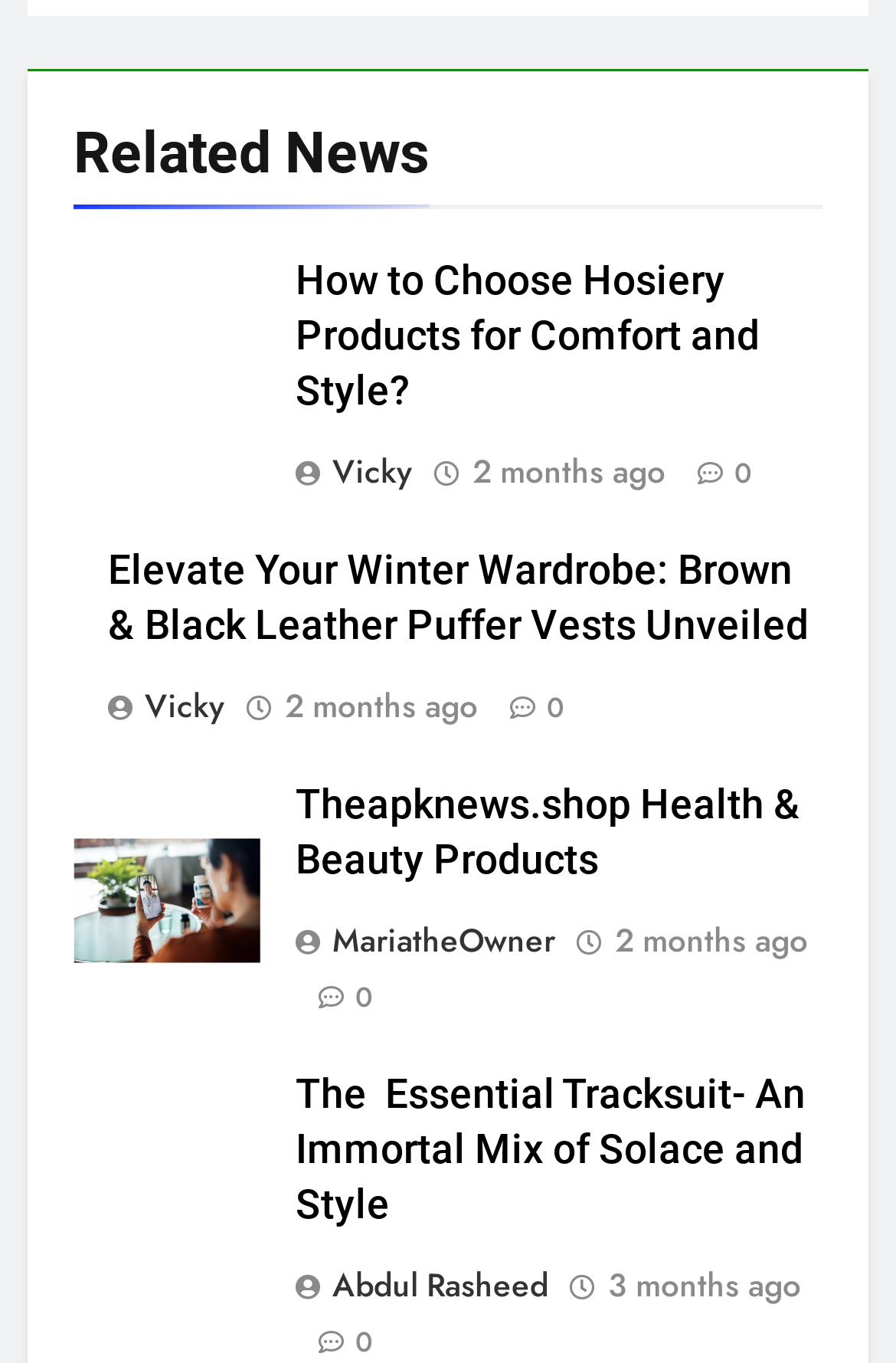Locate the bounding box coordinates of the element you need to click to accomplish the task described by this instruction: "View the article about elevate your winter wardrobe".

[0.121, 0.402, 0.903, 0.476]